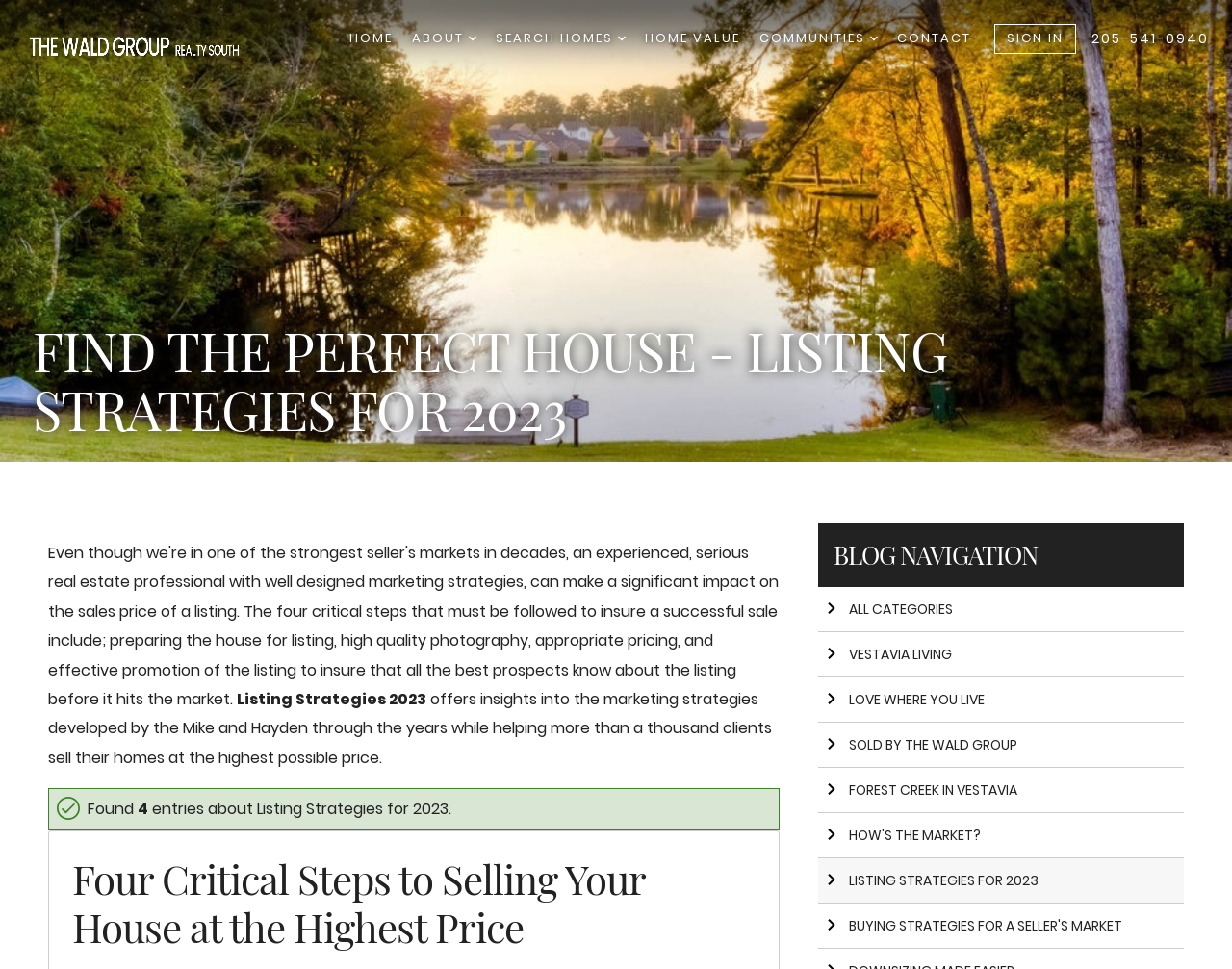Analyze the image and provide a detailed answer to the question: What is the purpose of the dropdown arrows on the top navigation bar?

I found the answer by looking at the top navigation bar, where I saw several buttons with dropdown arrows. These arrows are likely used to expand or collapse menus, allowing users to access more options or submenus.